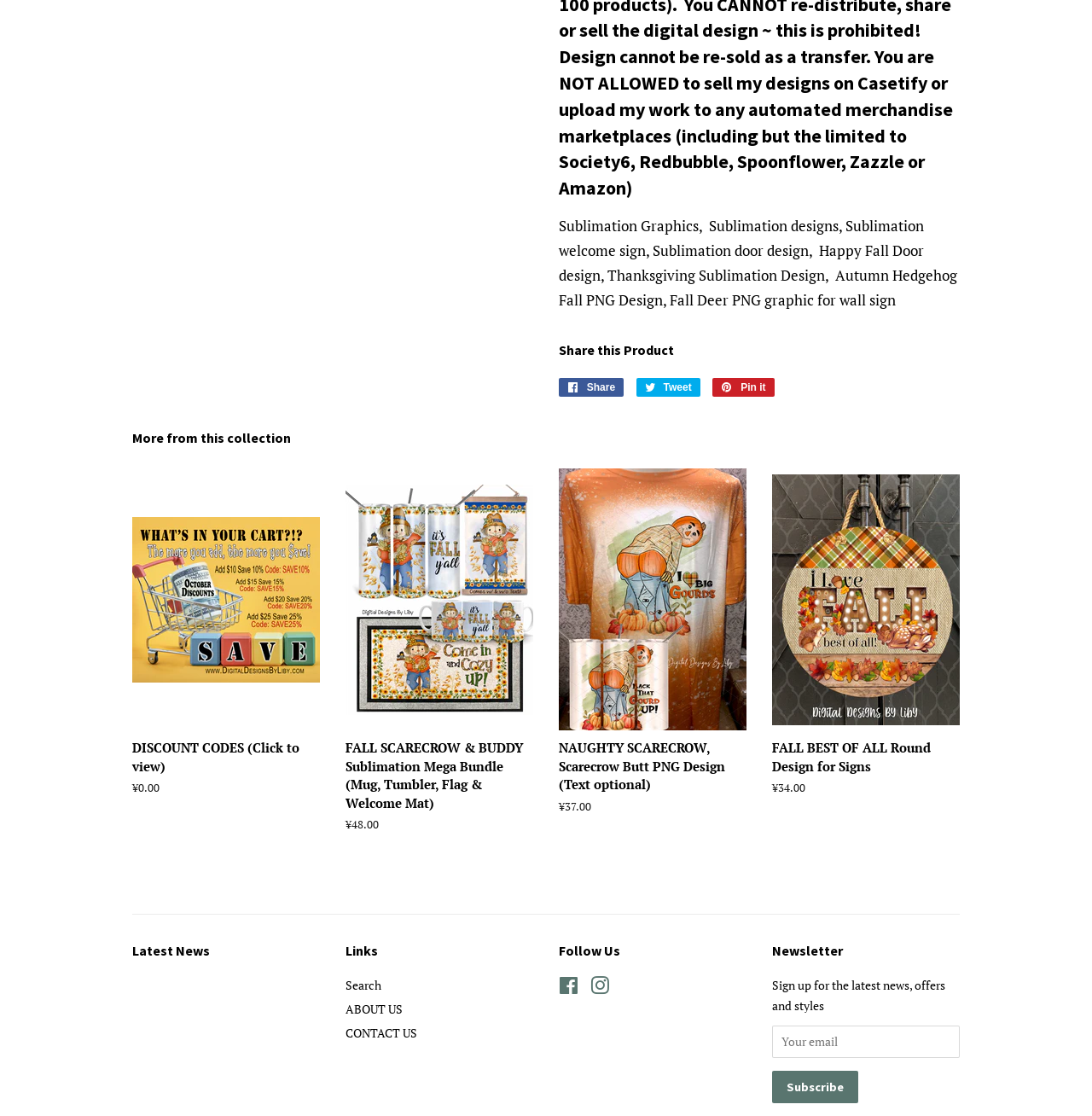Find and provide the bounding box coordinates for the UI element described with: "aria-label="Your email" name="contact[email]" placeholder="Your email"".

[0.707, 0.919, 0.879, 0.948]